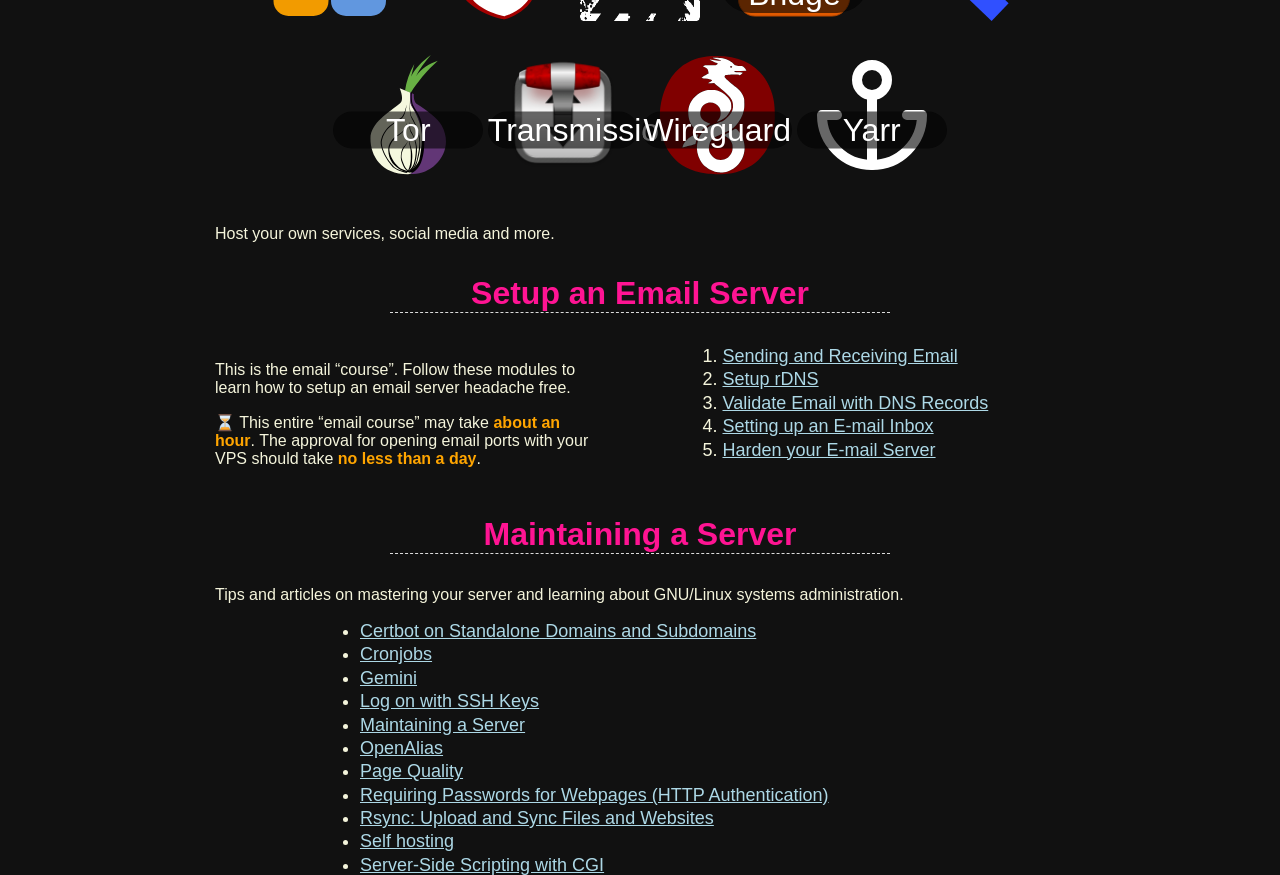Give a one-word or one-phrase response to the question: 
How many modules are there in the email course?

5